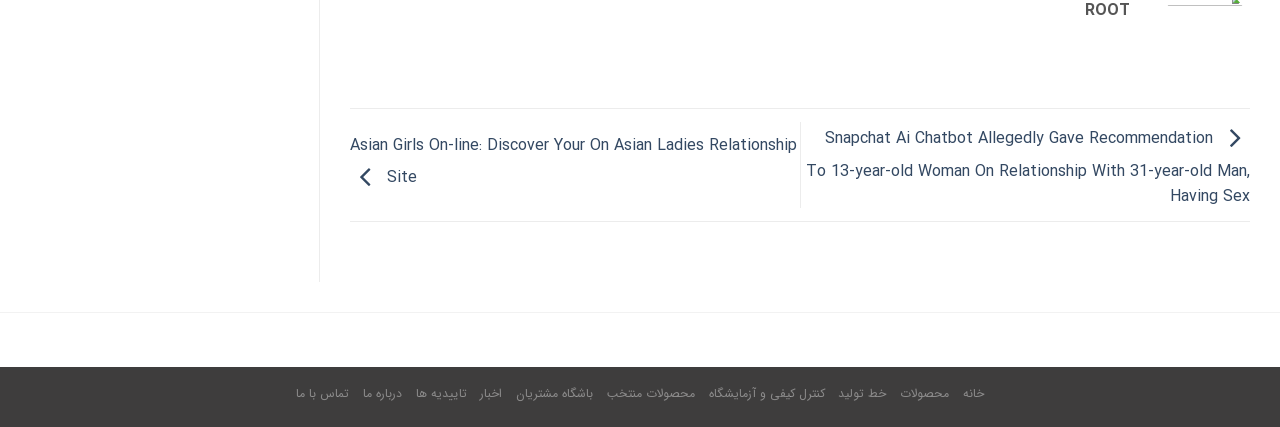What is the purpose of the 'باشگاه مشتریان' link?
Using the visual information, reply with a single word or short phrase.

Customer club